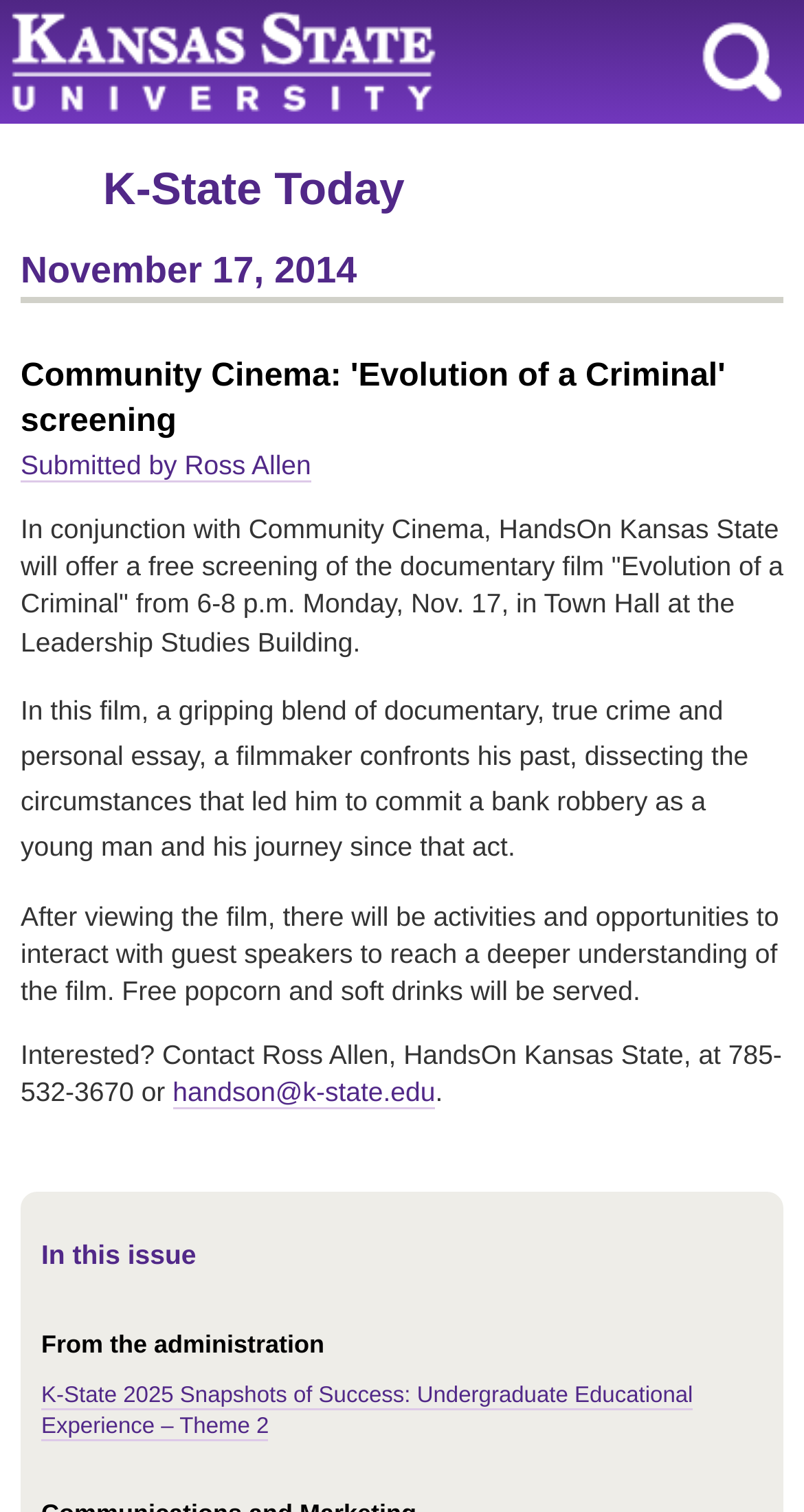Using the given element description, provide the bounding box coordinates (top-left x, top-left y, bottom-right x, bottom-right y) for the corresponding UI element in the screenshot: handson@k-state.edu

[0.215, 0.712, 0.541, 0.734]